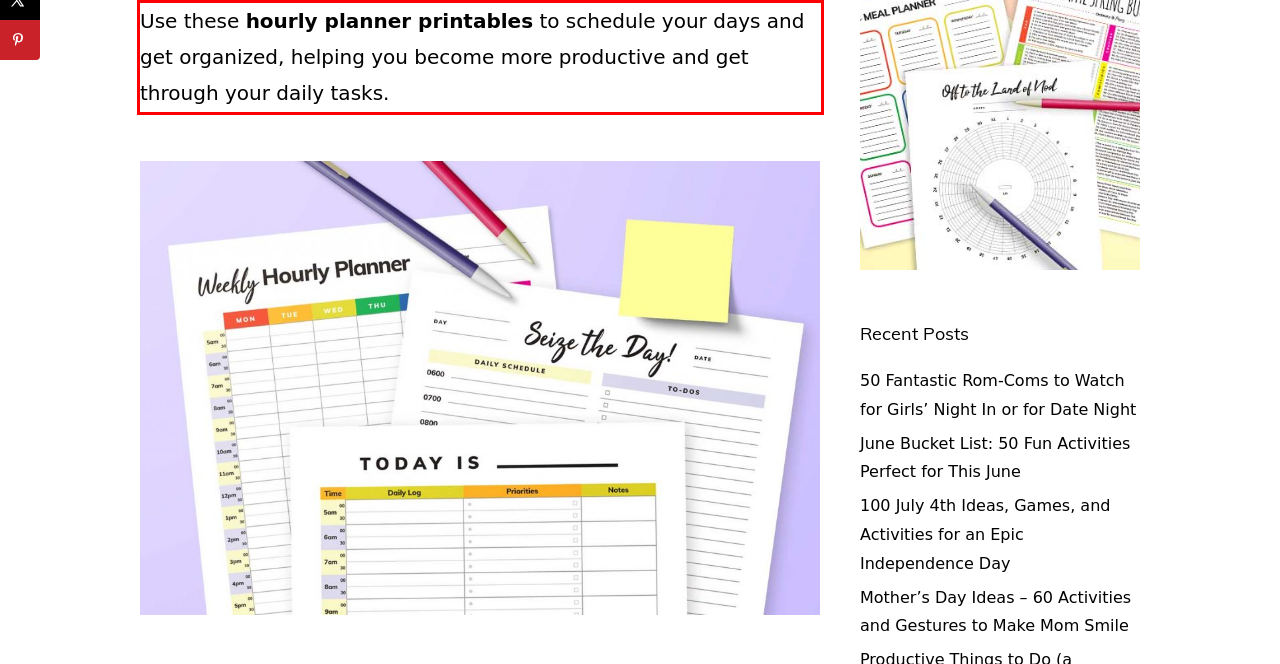Review the screenshot of the webpage and recognize the text inside the red rectangle bounding box. Provide the extracted text content.

Use these hourly planner printables to schedule your days and get organized, helping you become more productive and get through your daily tasks.